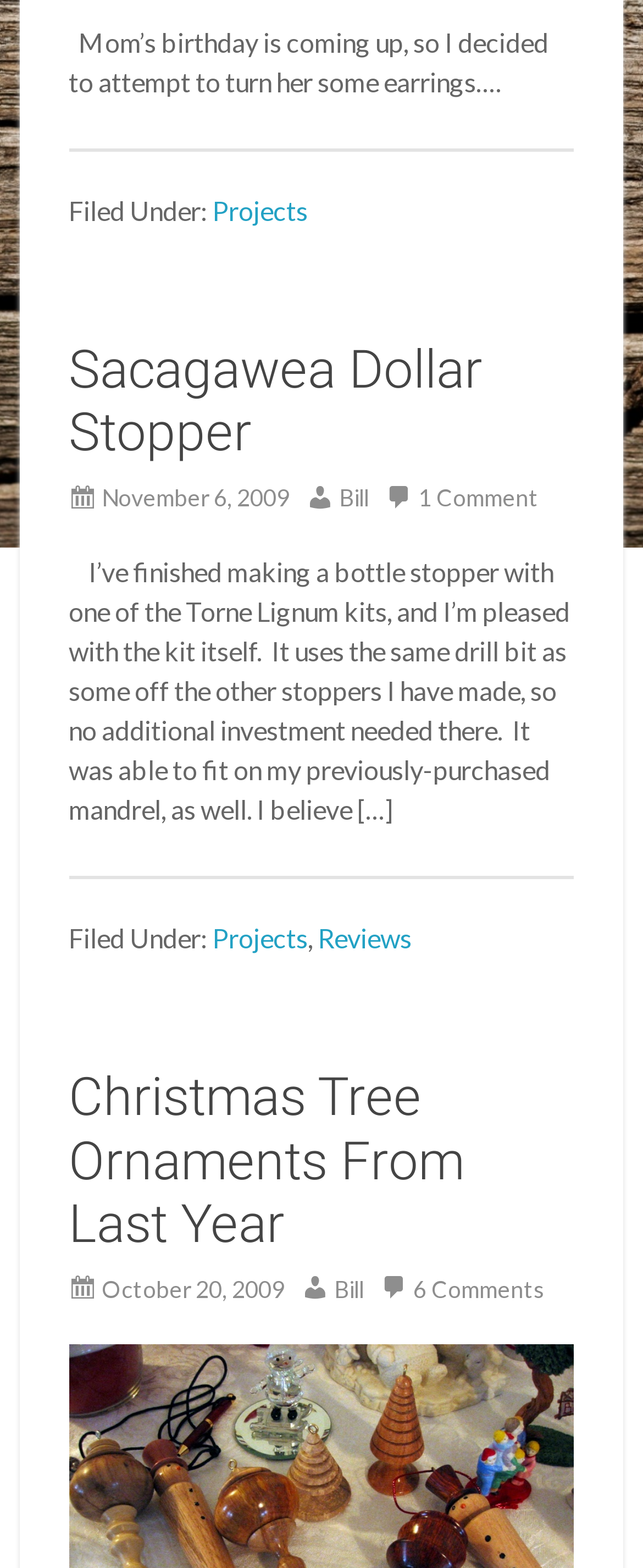Using the element description: "6 Comments", determine the bounding box coordinates for the specified UI element. The coordinates should be four float numbers between 0 and 1, [left, top, right, bottom].

[0.643, 0.813, 0.848, 0.831]